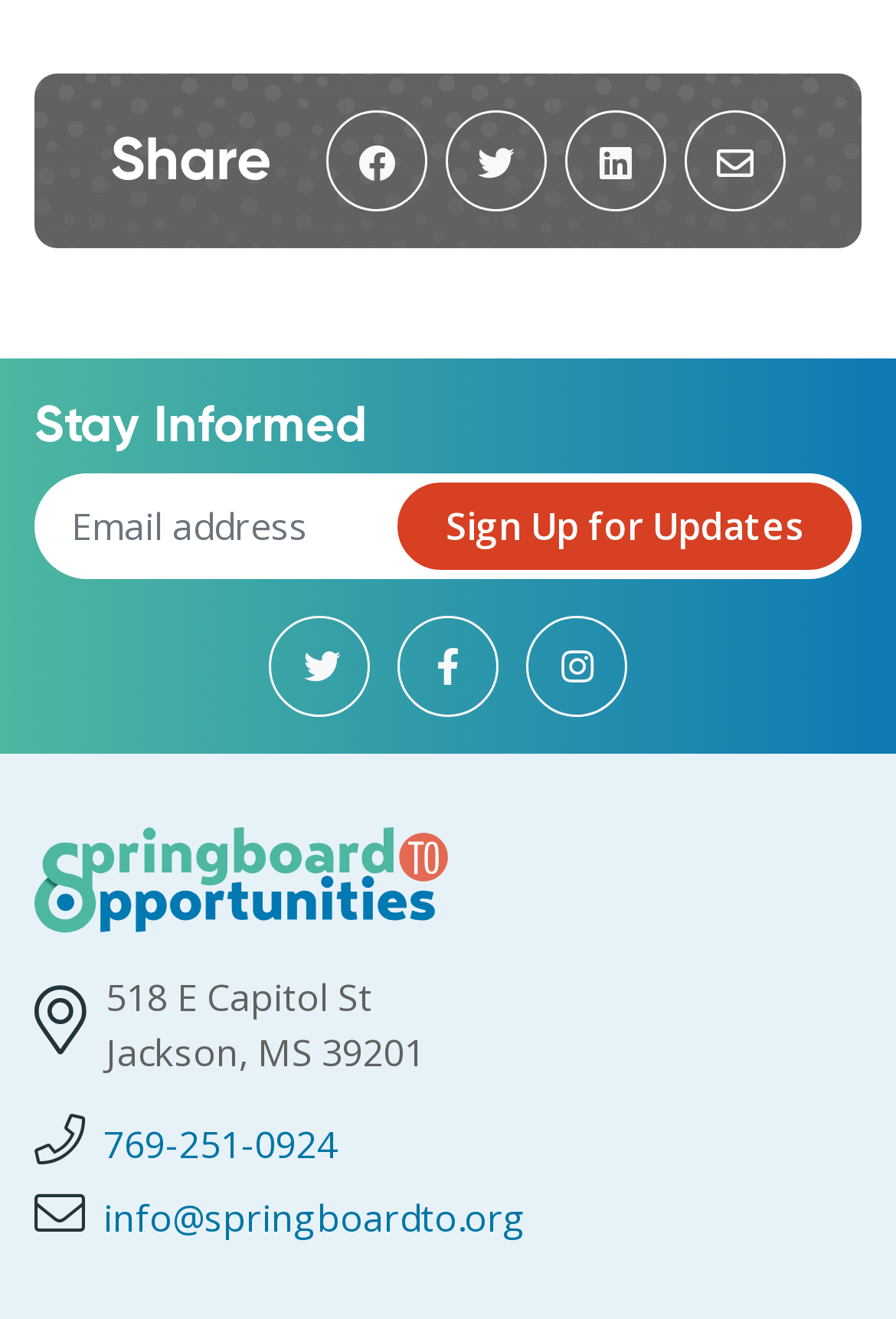Find the bounding box coordinates of the clickable region needed to perform the following instruction: "Read Privacy Policy". The coordinates should be provided as four float numbers between 0 and 1, i.e., [left, top, right, bottom].

None